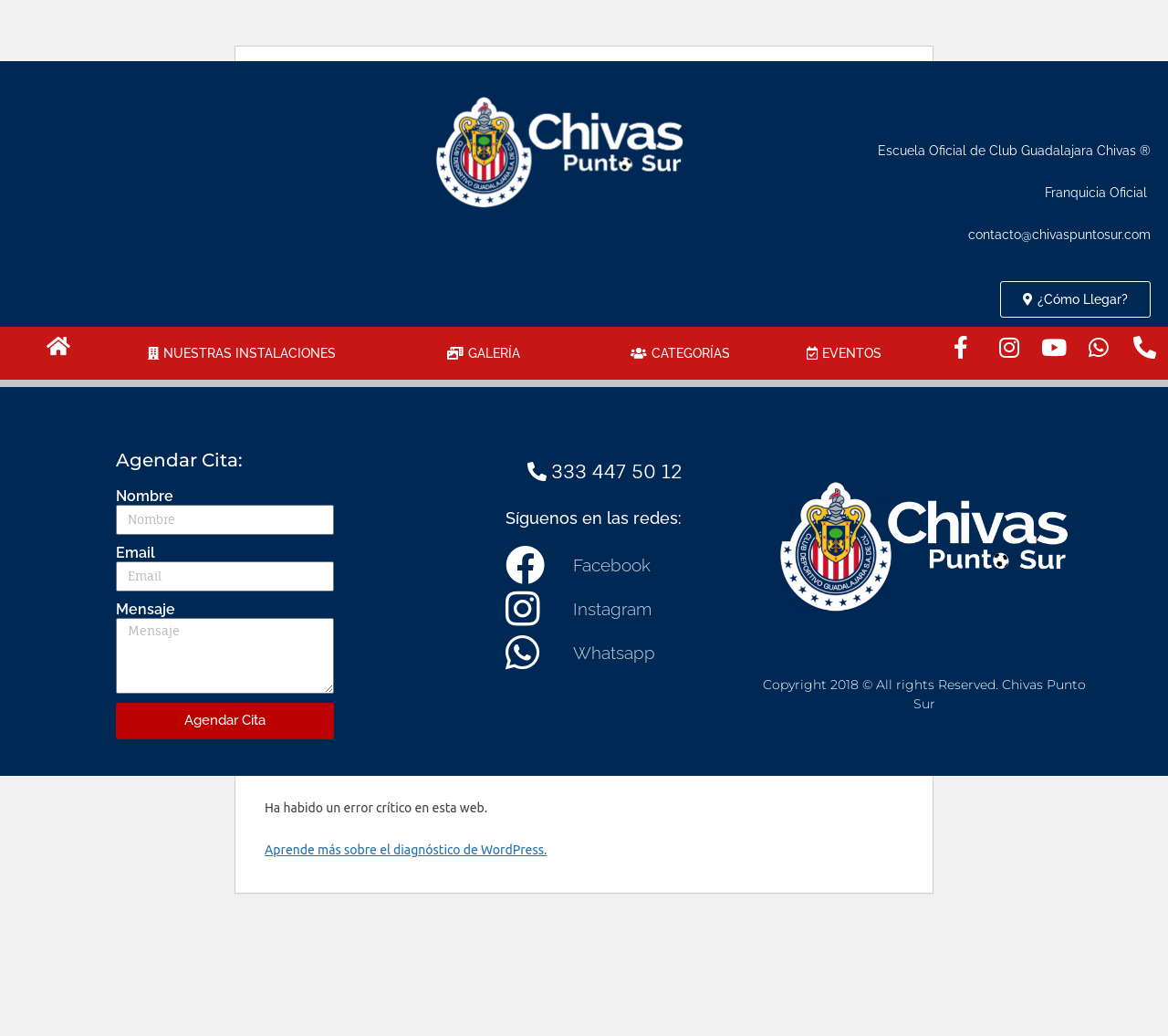Generate a comprehensive description of the webpage.

This webpage appears to be related to Chivas Punto Sur, a football club or sports organization. At the top, there is a header section with the official school name "Escuela Oficial de Club Guadalajara Chivas ®" and a subtitle "Franquicia Oficial". Below this, there is a contact email address and a link to "¿Cómo Llegar?" (How to Get There).

The main navigation menu is located on the left side, with links to "NUESTRAS INSTALACIONES" (Our Facilities), "GALERÍA" (Gallery), "CATEGORÍAS" (Categories), and "EVENTOS" (Events). There are also several empty links, possibly indicating a social media section.

On the right side, there is a form to "Agendar Cita" (Schedule an Appointment) with fields for name, email, and message. Below this, there is a section to follow the organization on social media, with links to Facebook, Instagram, and Whatsapp.

At the bottom of the page, there is a copyright notice stating "Copyright 2018 © All rights Reserved. Chivas Punto Sur". Additionally, there is an error message indicating a critical error on the website, with a link to learn more about the WordPress diagnosis.

Overall, the webpage appears to be a simple informational website for Chivas Punto Sur, with a focus on providing contact information, scheduling appointments, and following the organization on social media.